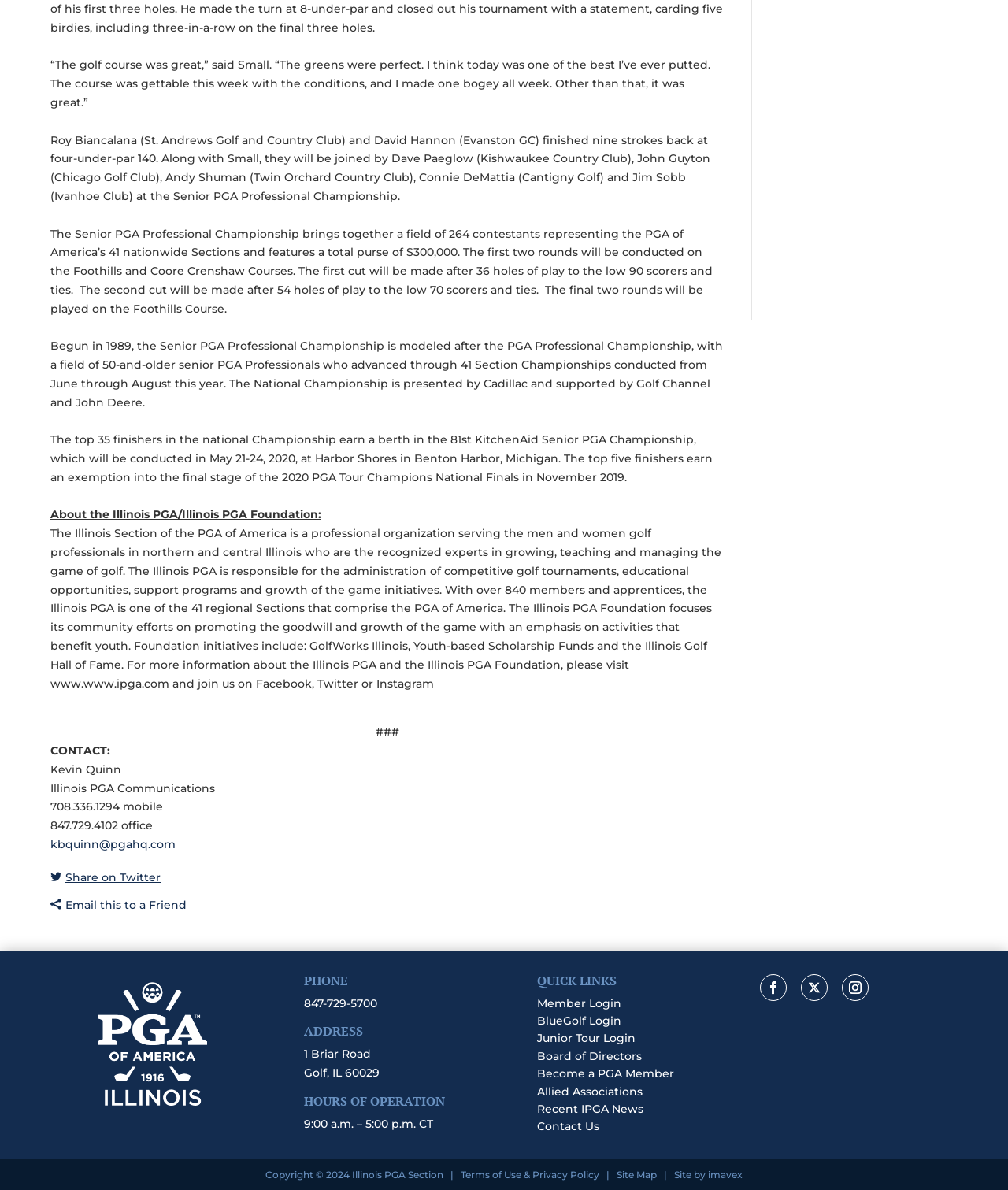Give a concise answer using one word or a phrase to the following question:
What is the phone number of the Illinois PGA office?

847-729-4102